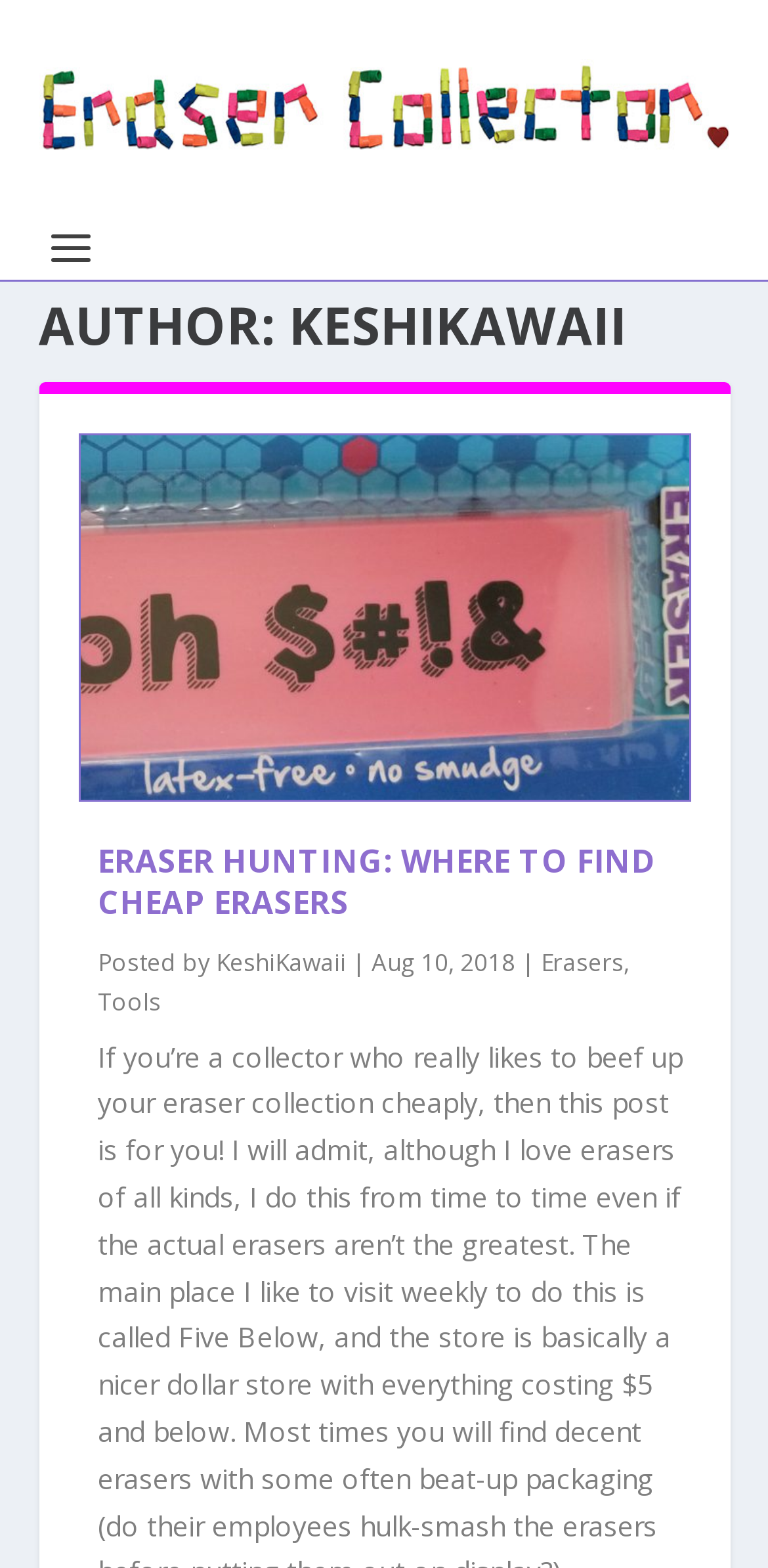Answer the following query concisely with a single word or phrase:
Who is the author of the article?

KeshiKawaii